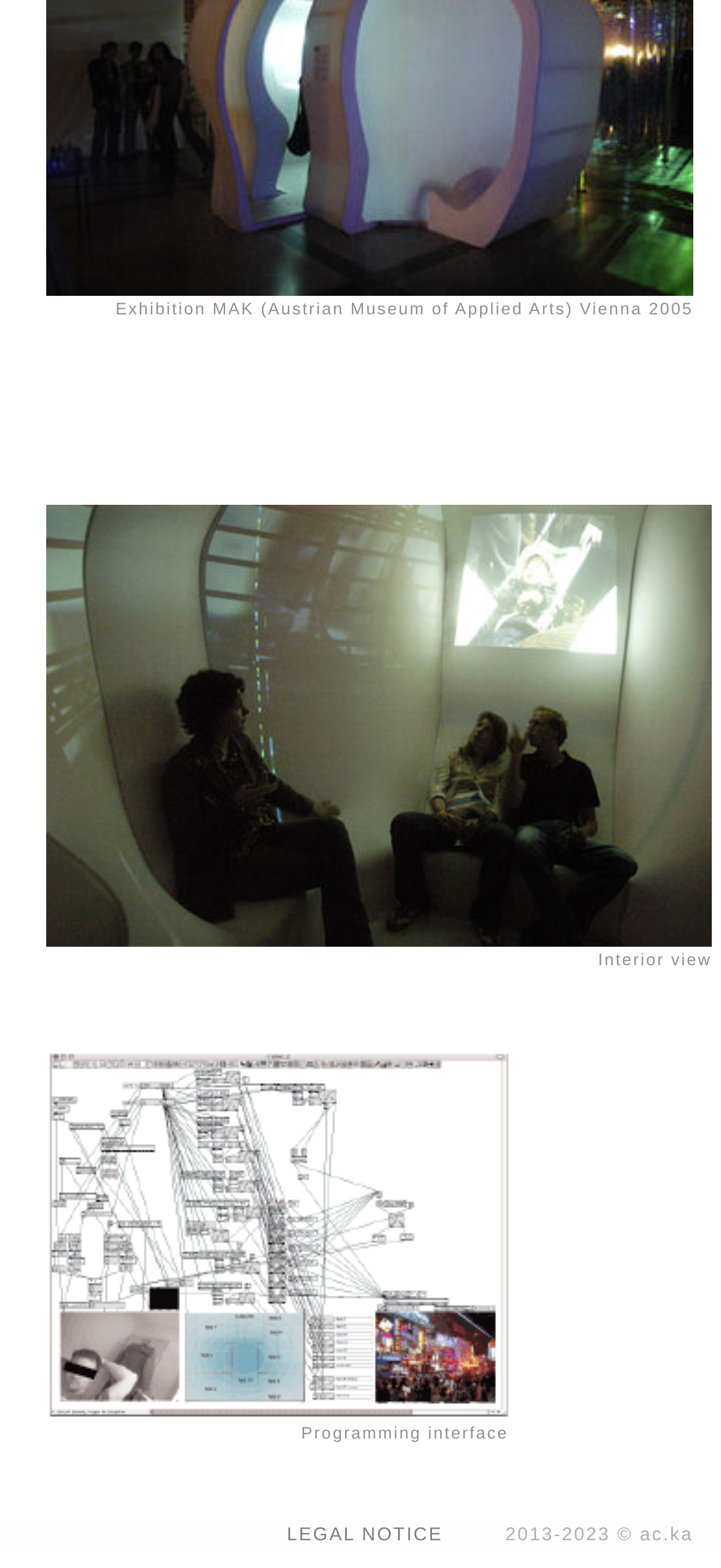Identify the bounding box for the element characterized by the following description: "LEGAL NOTICE".

[0.398, 0.973, 0.691, 0.986]